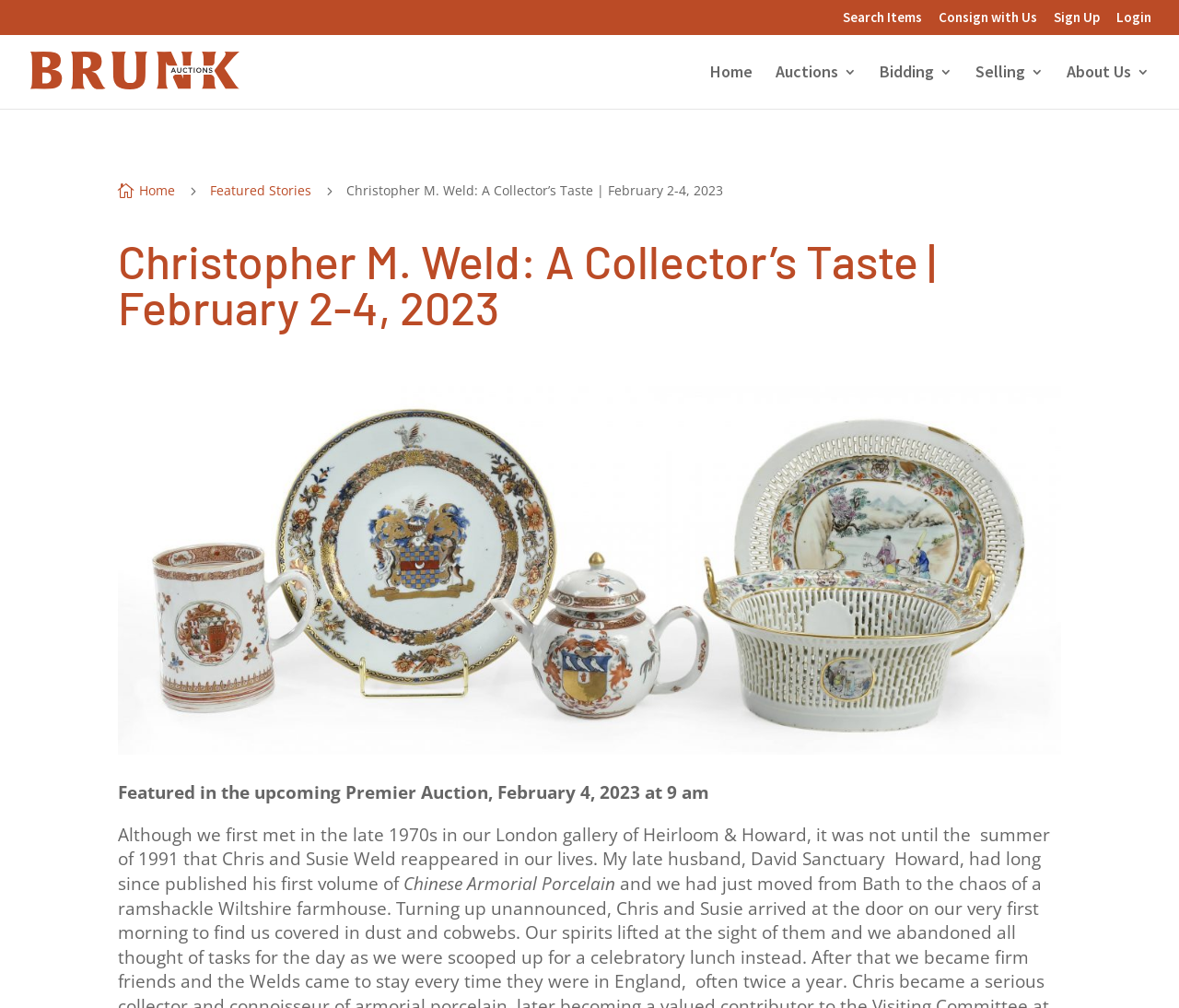Write an elaborate caption that captures the essence of the webpage.

The webpage is about an auction event, "Christopher M. Weld: A Collector's Taste", taking place on February 2-4, 2023, at Brunk Auctions. 

At the top right corner, there are four links: "Search Items", "Consign with Us", "Sign Up", and "Login". On the top left, there is a link to "Brunk Auctions" accompanied by an image of the auction house's logo. 

Below the top section, there is a navigation menu with five links: "Home", "Auctions", "Bidding", "Selling", and "About Us". 

The main content of the webpage is divided into two sections. The first section has a heading that repeats the title of the auction event, and below it, there is a large image that takes up most of the width of the page. 

The second section starts with a paragraph of text that describes the auction event, mentioning that it is featured in the upcoming Premier Auction on February 4, 2023. This is followed by a longer passage of text that tells a story about the Welds and their connection to the auction house. The passage is interrupted by a line of text that reads "Chinese Armorial Porcelain".